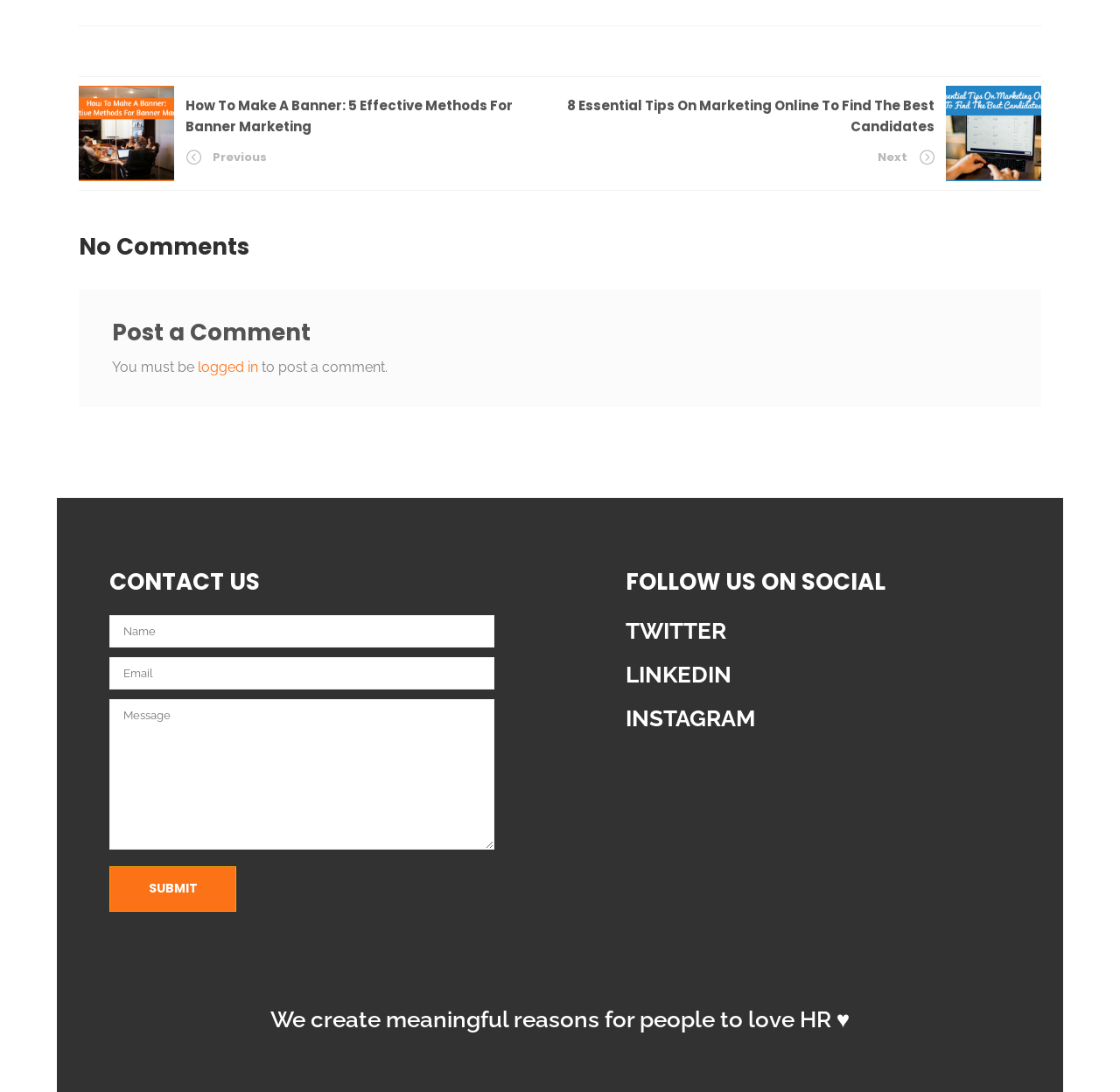What social media platforms are listed?
Look at the image and construct a detailed response to the question.

The social media platforms are listed in the section with the heading 'FOLLOW US ON SOCIAL'. There are three links with the text 'TWITTER', 'LINKEDIN', and 'INSTAGRAM', indicating that the website owner has a presence on these platforms.